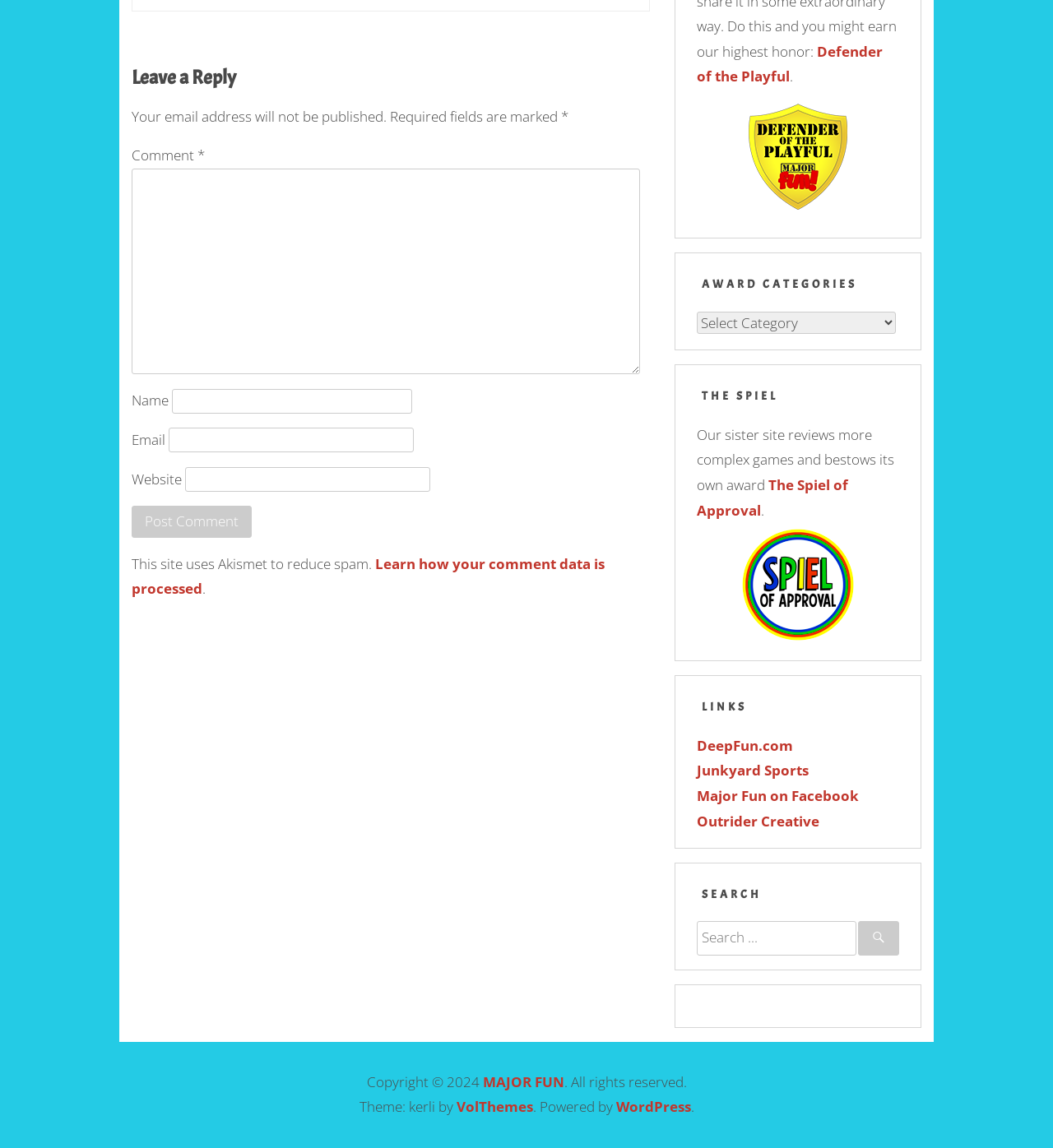Determine the bounding box for the UI element that matches this description: "name="s" placeholder="Search ..."".

[0.662, 0.802, 0.814, 0.832]